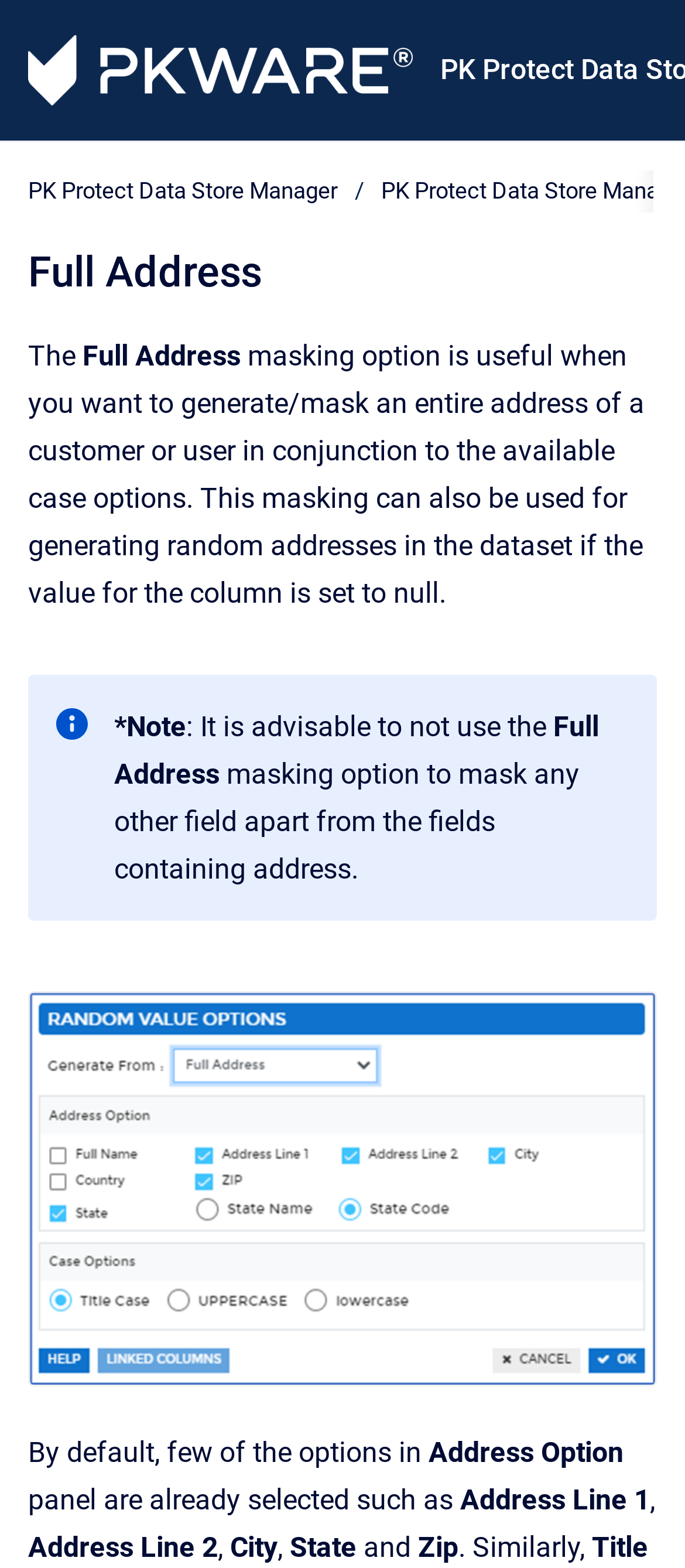Please locate the UI element described by "PK Protect Data Store Manager" and provide its bounding box coordinates.

[0.041, 0.111, 0.492, 0.133]